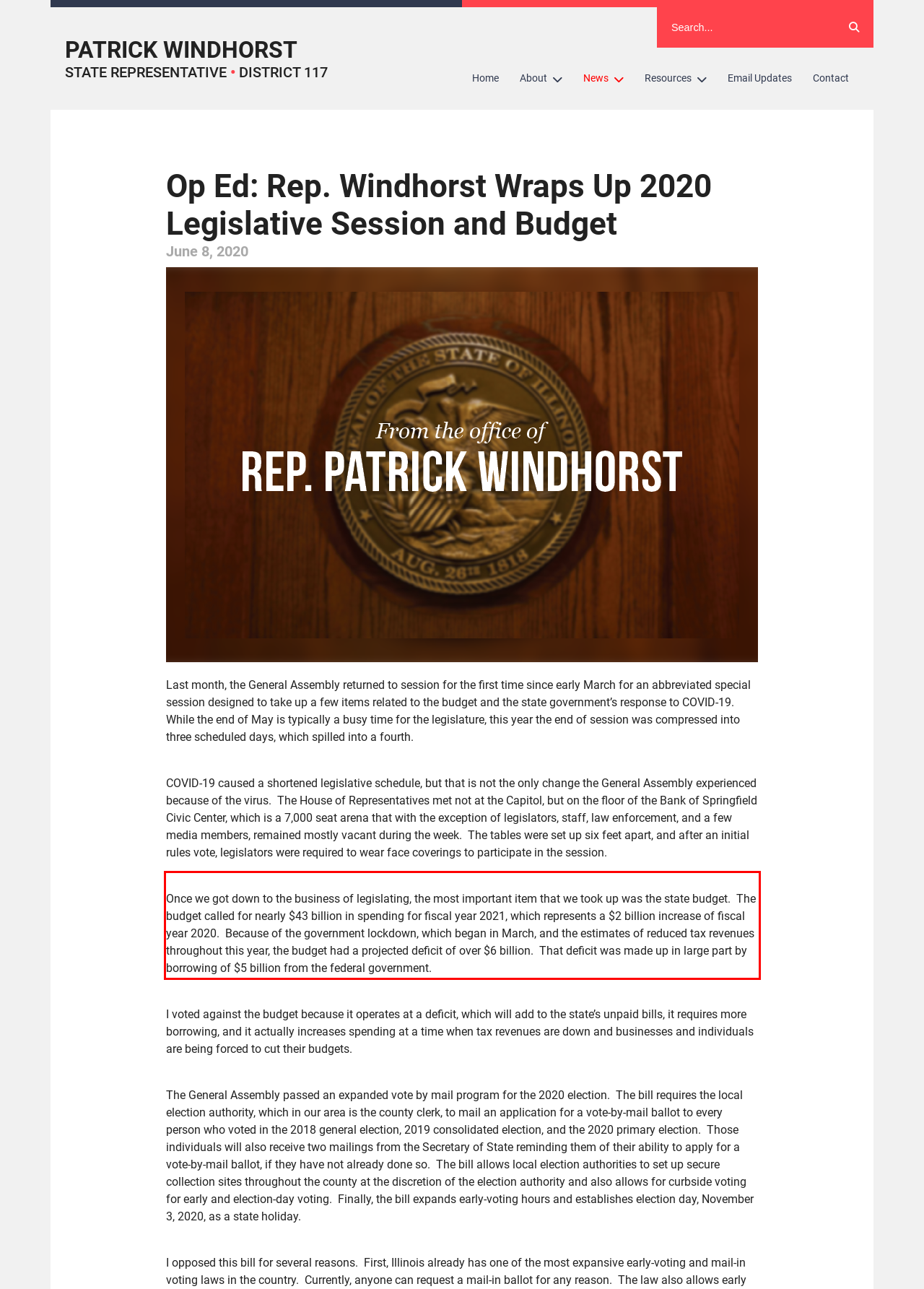You are provided with a screenshot of a webpage that includes a red bounding box. Extract and generate the text content found within the red bounding box.

Once we got down to the business of legislating, the most important item that we took up was the state budget. The budget called for nearly $43 billion in spending for fiscal year 2021, which represents a $2 billion increase of fiscal year 2020. Because of the government lockdown, which began in March, and the estimates of reduced tax revenues throughout this year, the budget had a projected deficit of over $6 billion. That deficit was made up in large part by borrowing of $5 billion from the federal government.